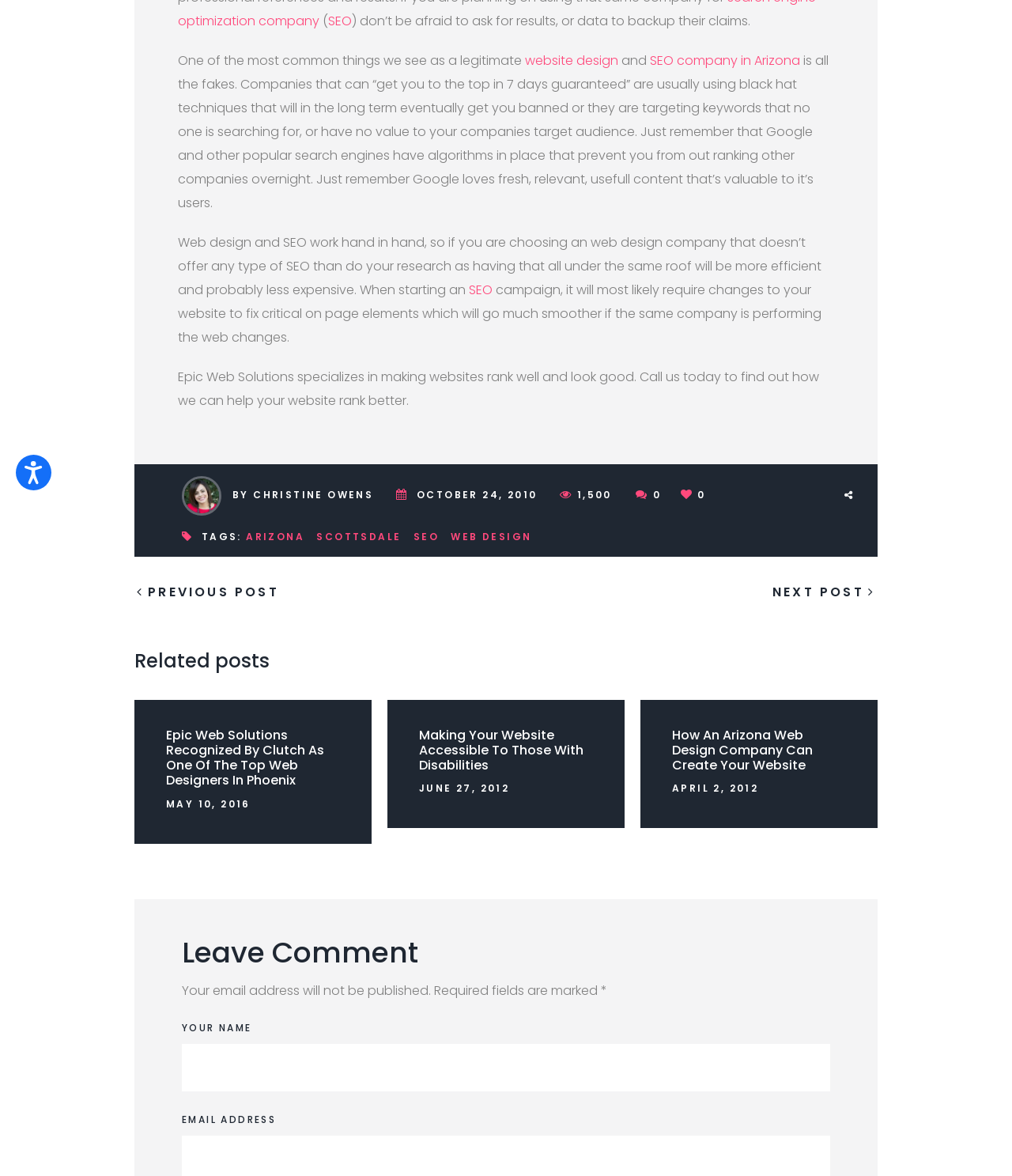Please determine the bounding box of the UI element that matches this description: Asexuality and Me. The coordinates should be given as (top-left x, top-left y, bottom-right x, bottom-right y), with all values between 0 and 1.

None